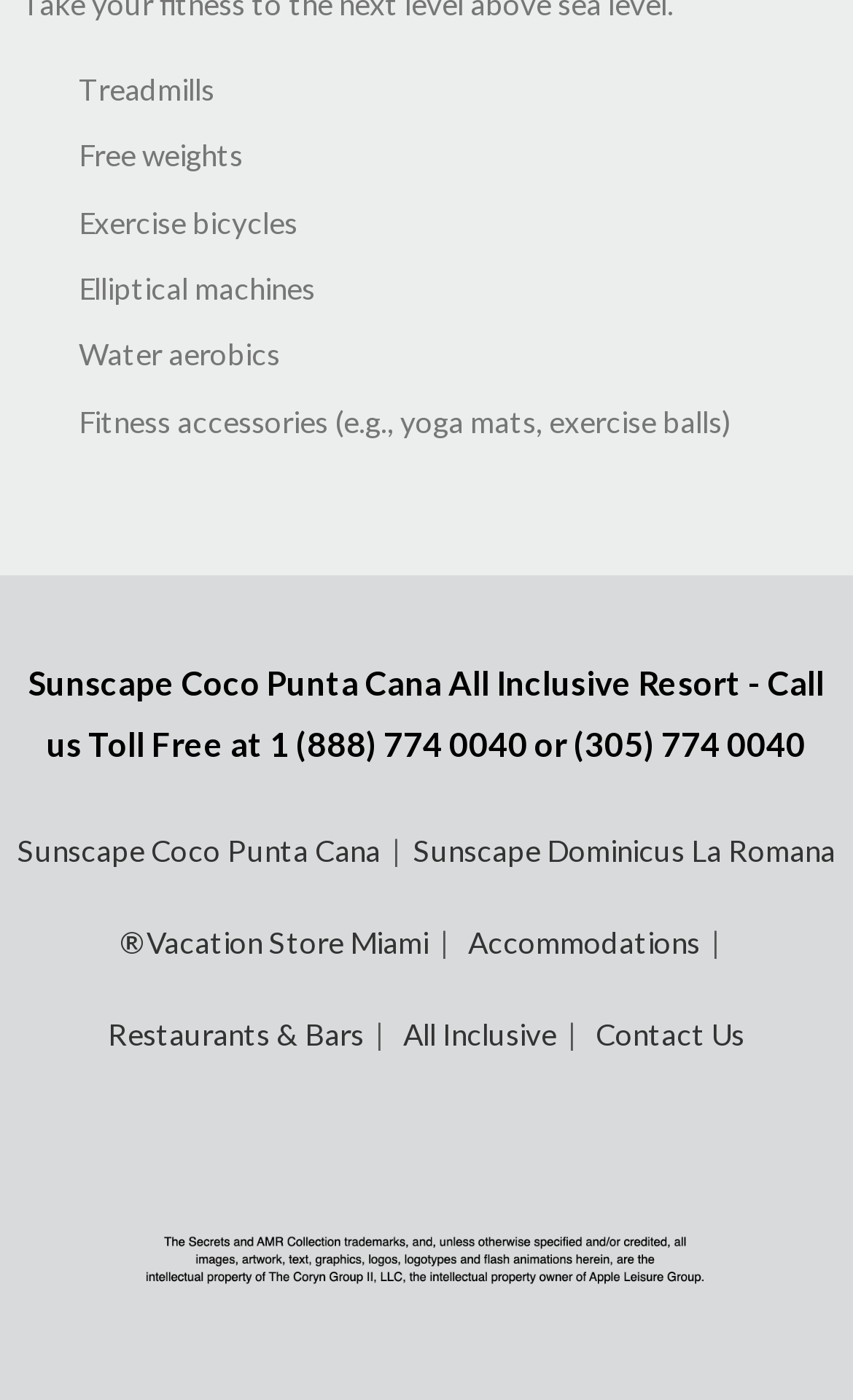What are the names of the resorts listed? Please answer the question using a single word or phrase based on the image.

Sunscape Coco Punta Cana, Sunscape Dominicus La Romana